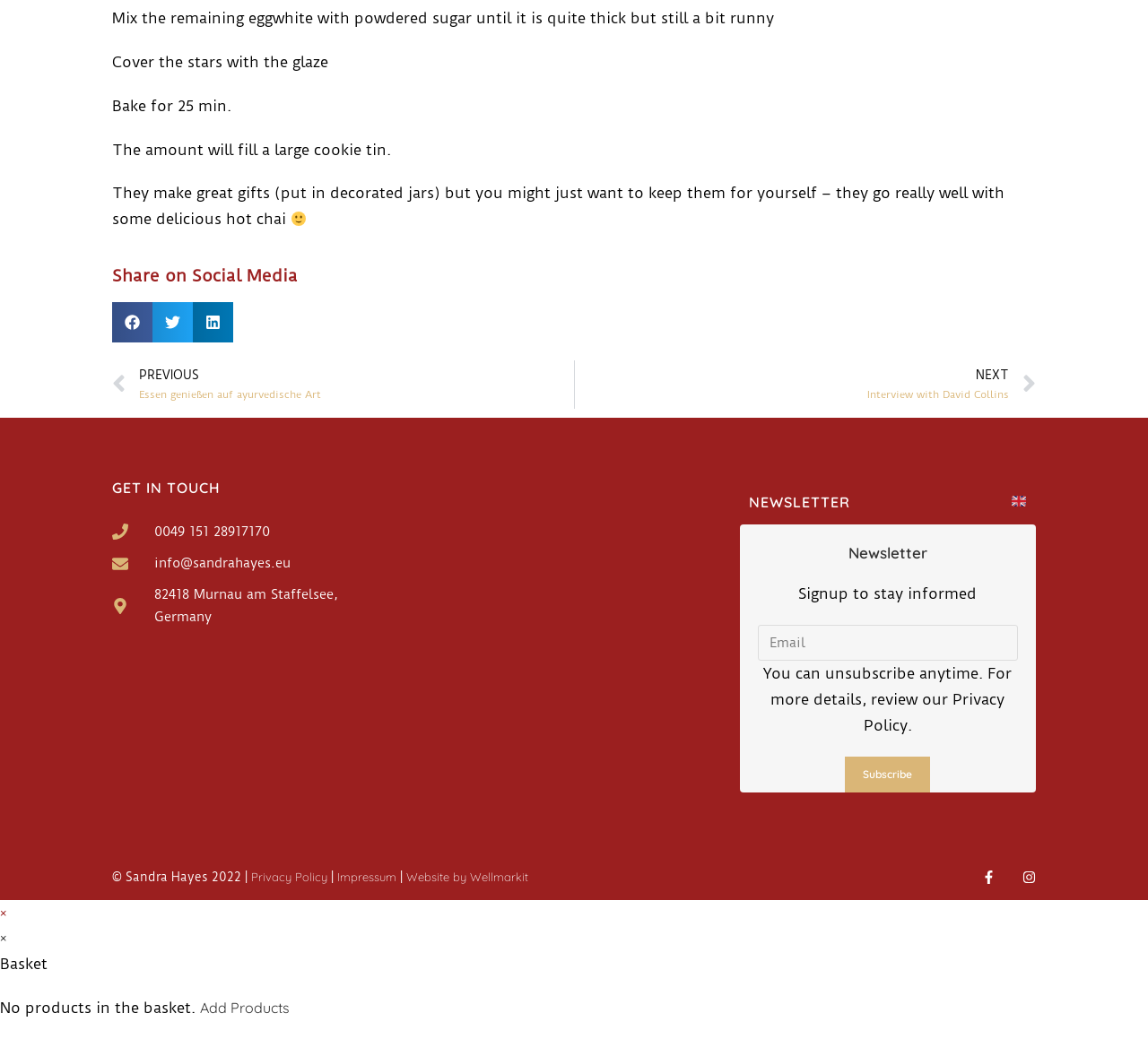Provide the bounding box coordinates of the section that needs to be clicked to accomplish the following instruction: "Get in touch via phone."

[0.098, 0.501, 0.355, 0.523]